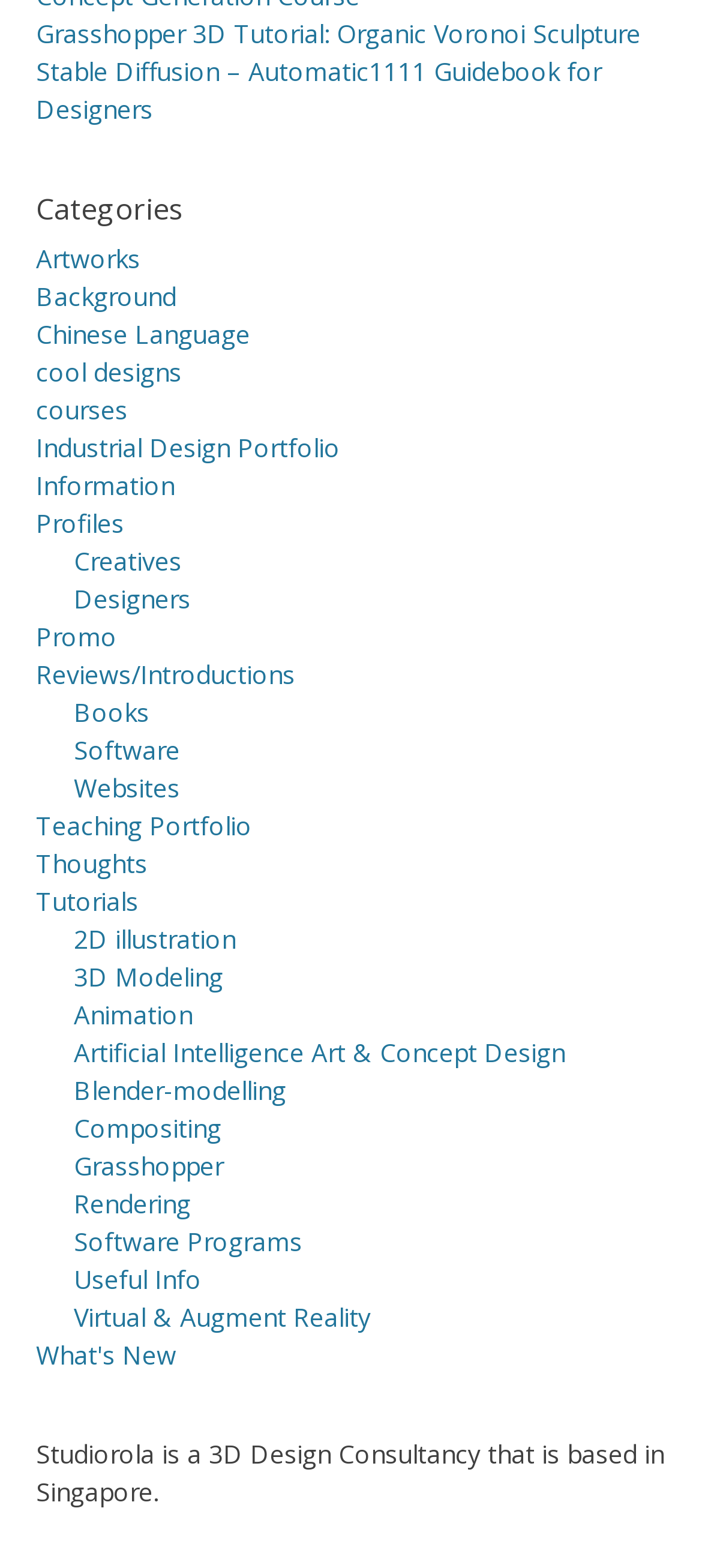Pinpoint the bounding box coordinates of the clickable element needed to complete the instruction: "Read about Industrial Design Portfolio". The coordinates should be provided as four float numbers between 0 and 1: [left, top, right, bottom].

[0.051, 0.274, 0.485, 0.296]